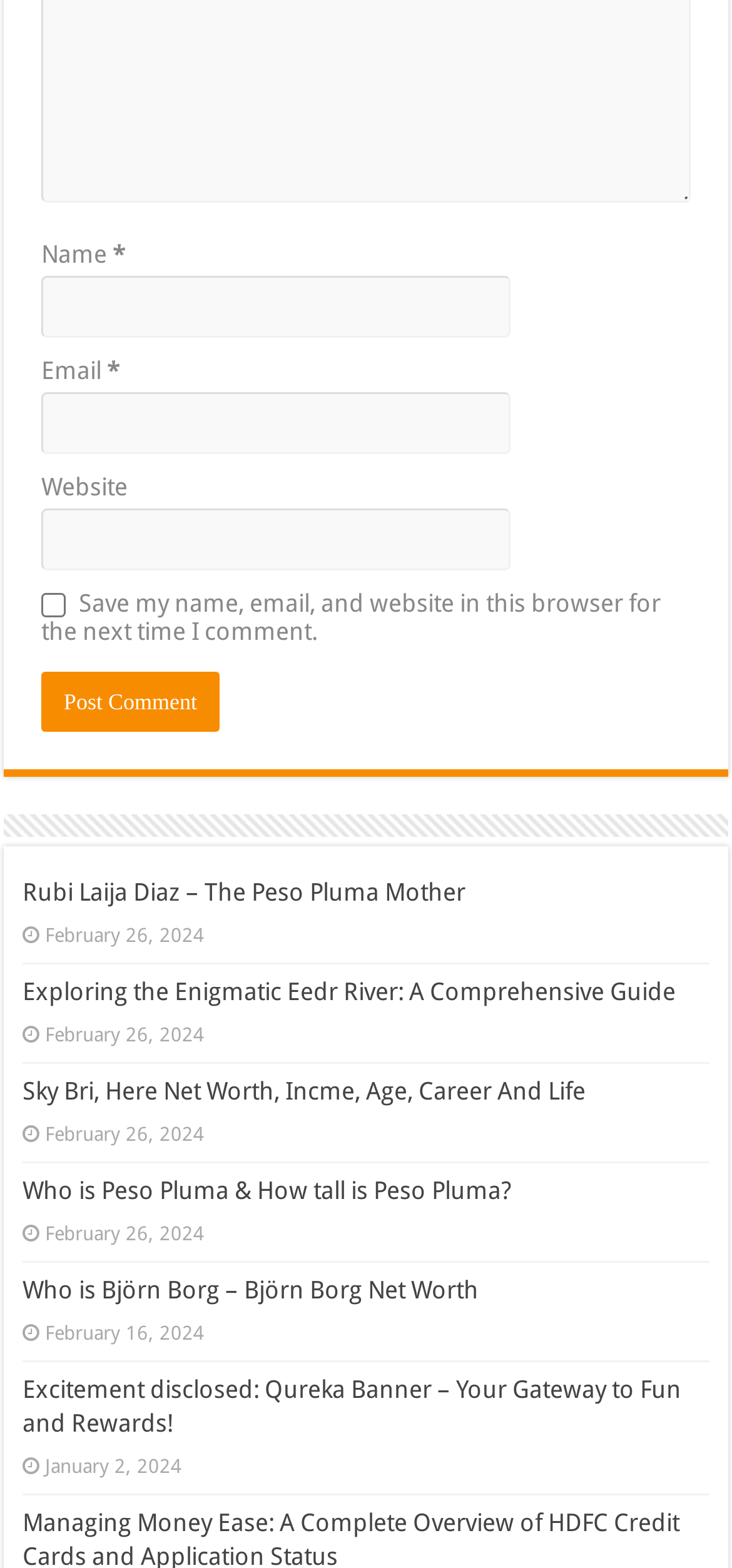Based on the element description, predict the bounding box coordinates (top-left x, top-left y, bottom-right x, bottom-right y) for the UI element in the screenshot: Gonorrhoea

None